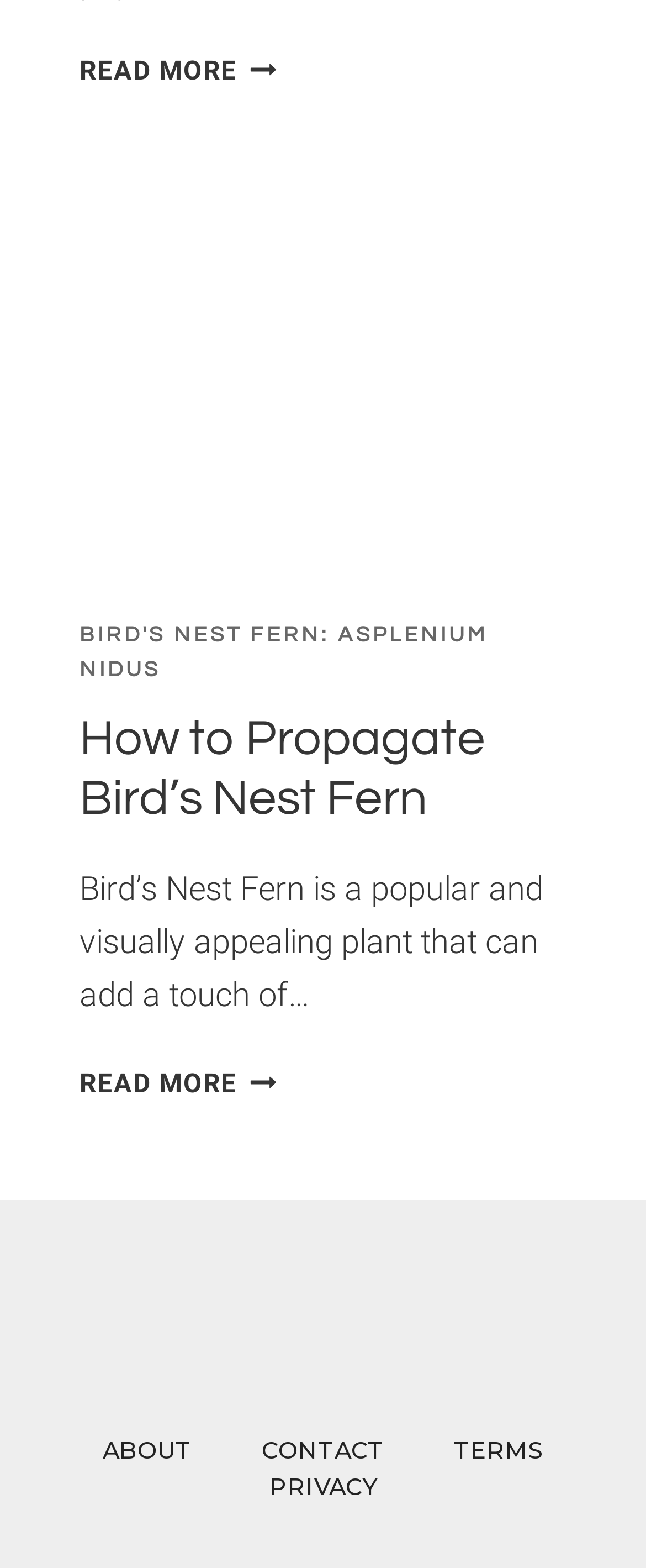Based on the provided description, "Bird's Nest Fern: Asplenium nidus", find the bounding box of the corresponding UI element in the screenshot.

[0.123, 0.398, 0.754, 0.434]